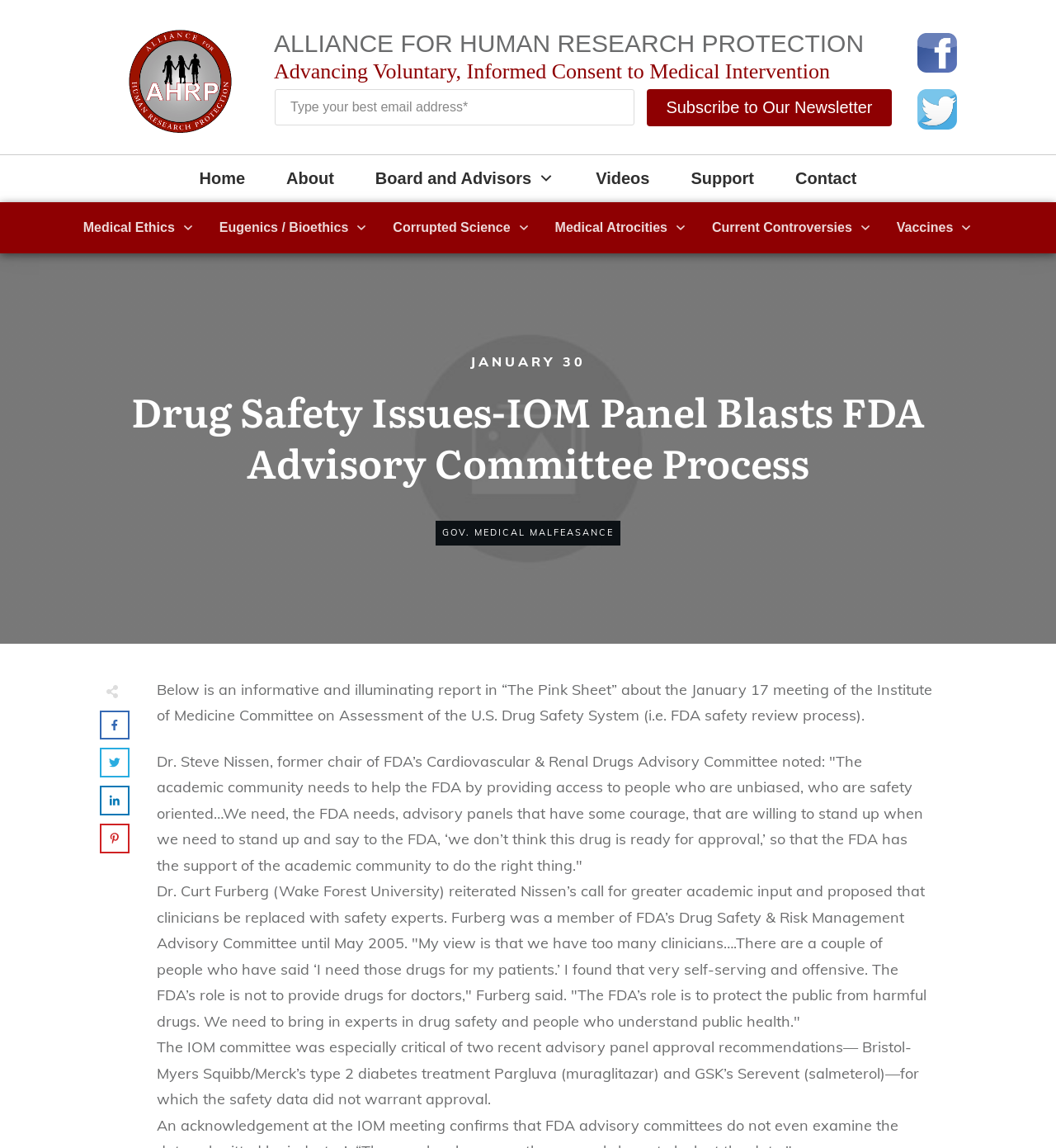Provide a thorough description of the webpage's content and layout.

The webpage is about the Alliance for Human Research Protection, with a focus on drug safety issues. At the top left, there is an AHRP logo, and next to it, the organization's name is displayed in a large font. Below the logo, there is a tagline "Advancing Voluntary, Informed Consent to Medical Intervention". 

On the right side of the top section, there is a newsletter subscription box with a button to subscribe. Above the subscription box, there are two small images, likely social media links. 

The main navigation menu is located below the top section, with links to "Home", "About", "Board and Advisors", "Videos", "Support", and "Contact". Each link has a small icon next to it. 

Below the navigation menu, there is a section with multiple links to different topics, including "Medical Ethics", "Eugenics / Bioethics", "Corrupted Science", "Medical Atrocities", "Current Controversies", and "Vaccines". Each topic has a small icon next to it. 

The main content of the webpage is an article about an IOM panel blasting the FDA advisory committee process. The article has a heading "Drug Safety Issues-IOM Panel Blasts FDA Advisory Committee Process" and is divided into several paragraphs. The first paragraph mentions a report from "The Pink Sheet" about a meeting of the Institute of Medicine Committee on Assessment of the U.S. Drug Safety System. 

The article then quotes Dr. Steve Nissen, former chair of FDA's Cardiovascular & Renal Drugs Advisory Committee, who emphasizes the need for unbiased and safety-oriented advisory panels. Dr. Curt Furberg, a member of FDA's Drug Safety & Risk Management Advisory Committee, is also quoted, calling for greater academic input and proposing that clinicians be replaced with safety experts. 

The article concludes by mentioning that the IOM committee was critical of two recent advisory panel approval recommendations for which the safety data did not warrant approval.